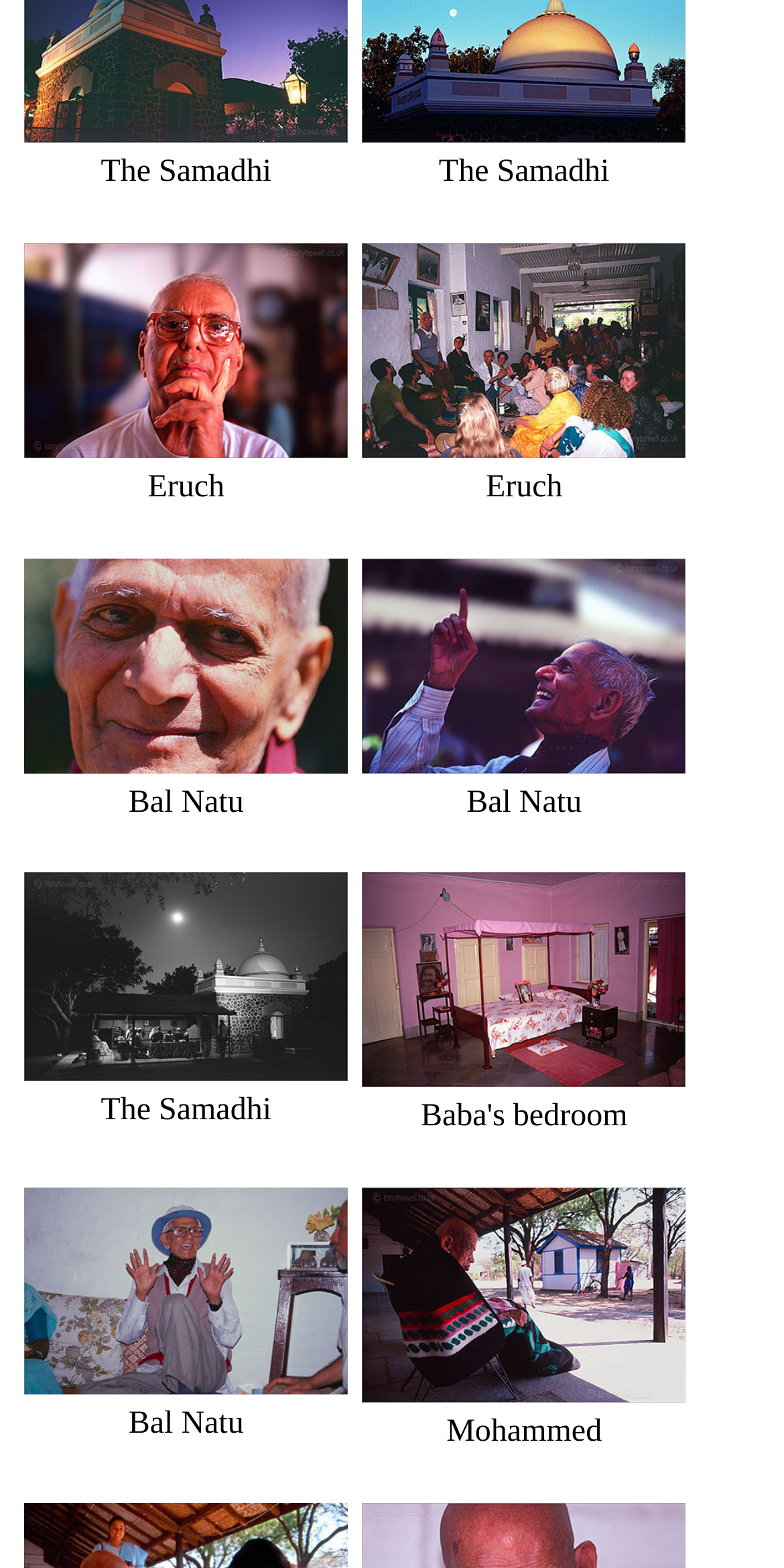What is the name of the person in the third link?
Please give a detailed and elaborate answer to the question.

I looked at the third link element [119] and its corresponding heading element [120], which has the text 'Eruch', so the name of the person in the third link is Eruch.